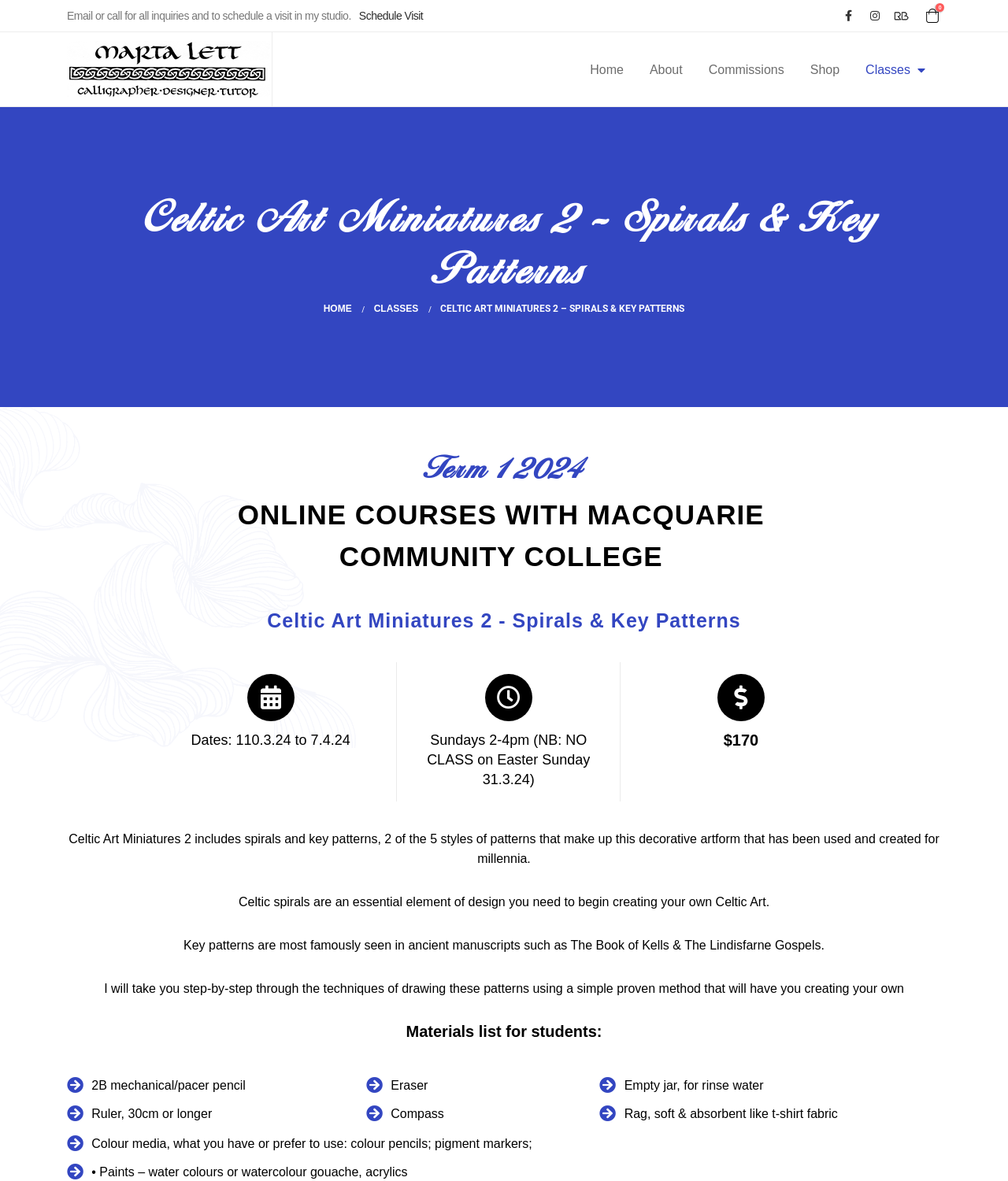Please find the bounding box coordinates of the element that must be clicked to perform the given instruction: "Click the 'Home' link". The coordinates should be four float numbers from 0 to 1, i.e., [left, top, right, bottom].

[0.573, 0.044, 0.631, 0.074]